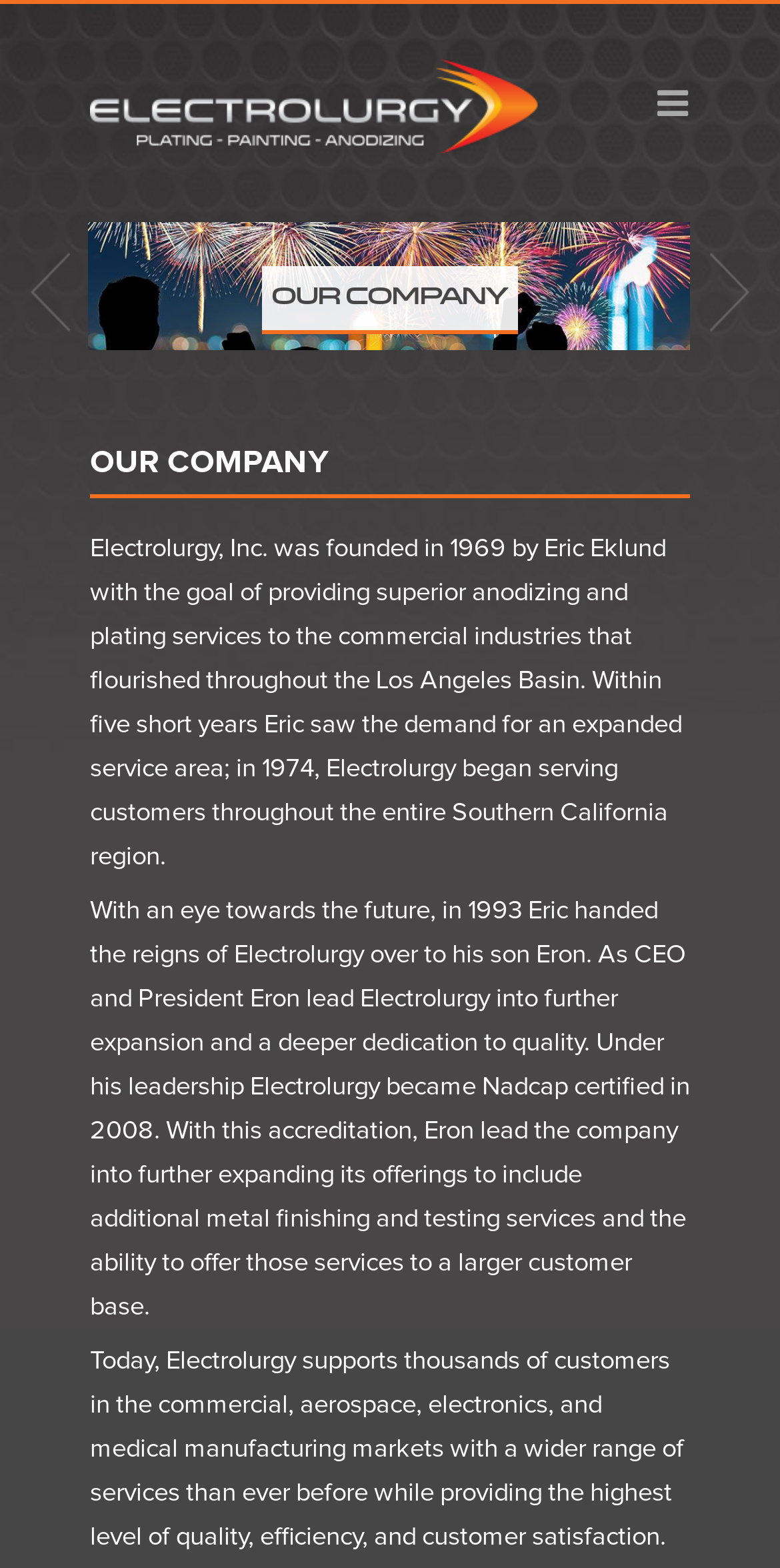What is the name of the founder of Electrolurgy?
Provide a well-explained and detailed answer to the question.

The webpage states that Electrolurgy, Inc. was founded in 1969 by Eric Eklund, who had the goal of providing superior anodizing and plating services to the commercial industries.